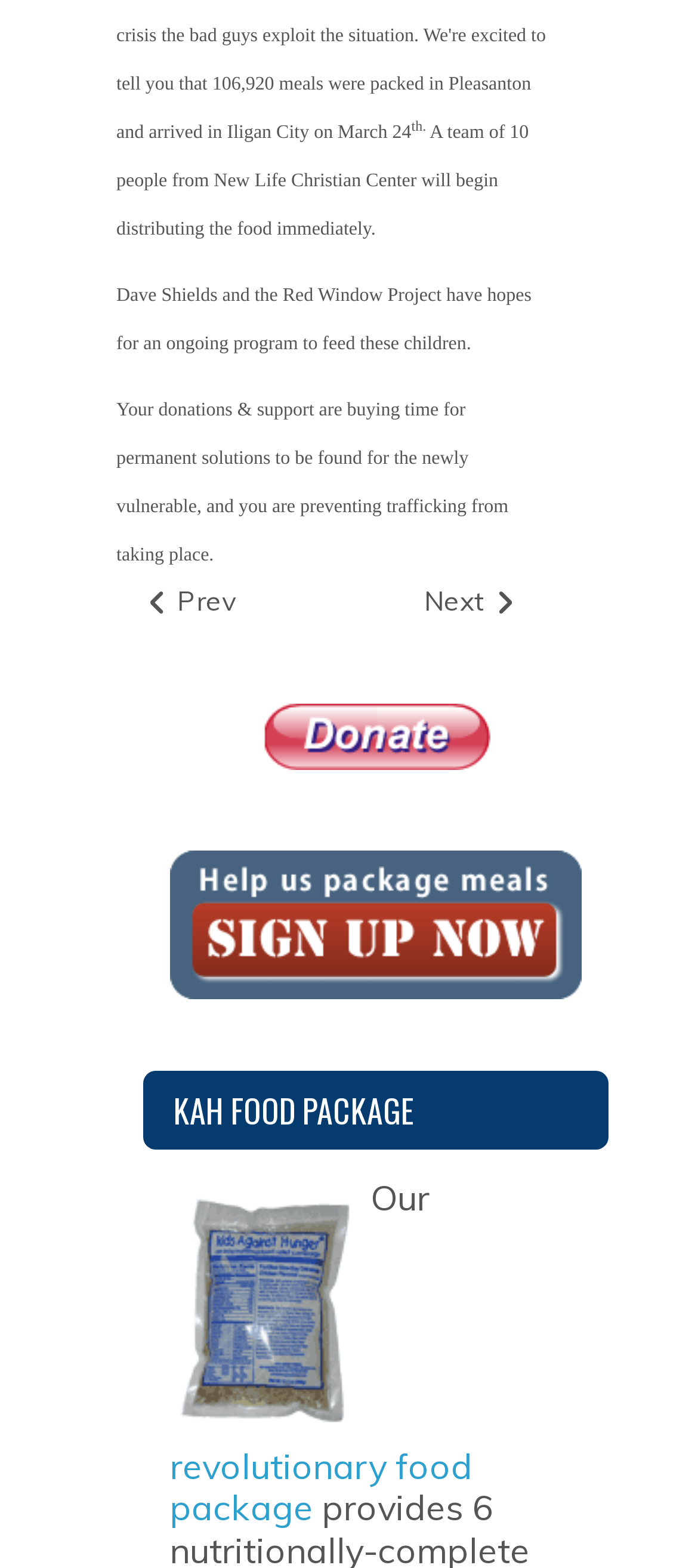What is the text above the 'DonateButton'? Please answer the question using a single word or phrase based on the image.

A team of 10 people...